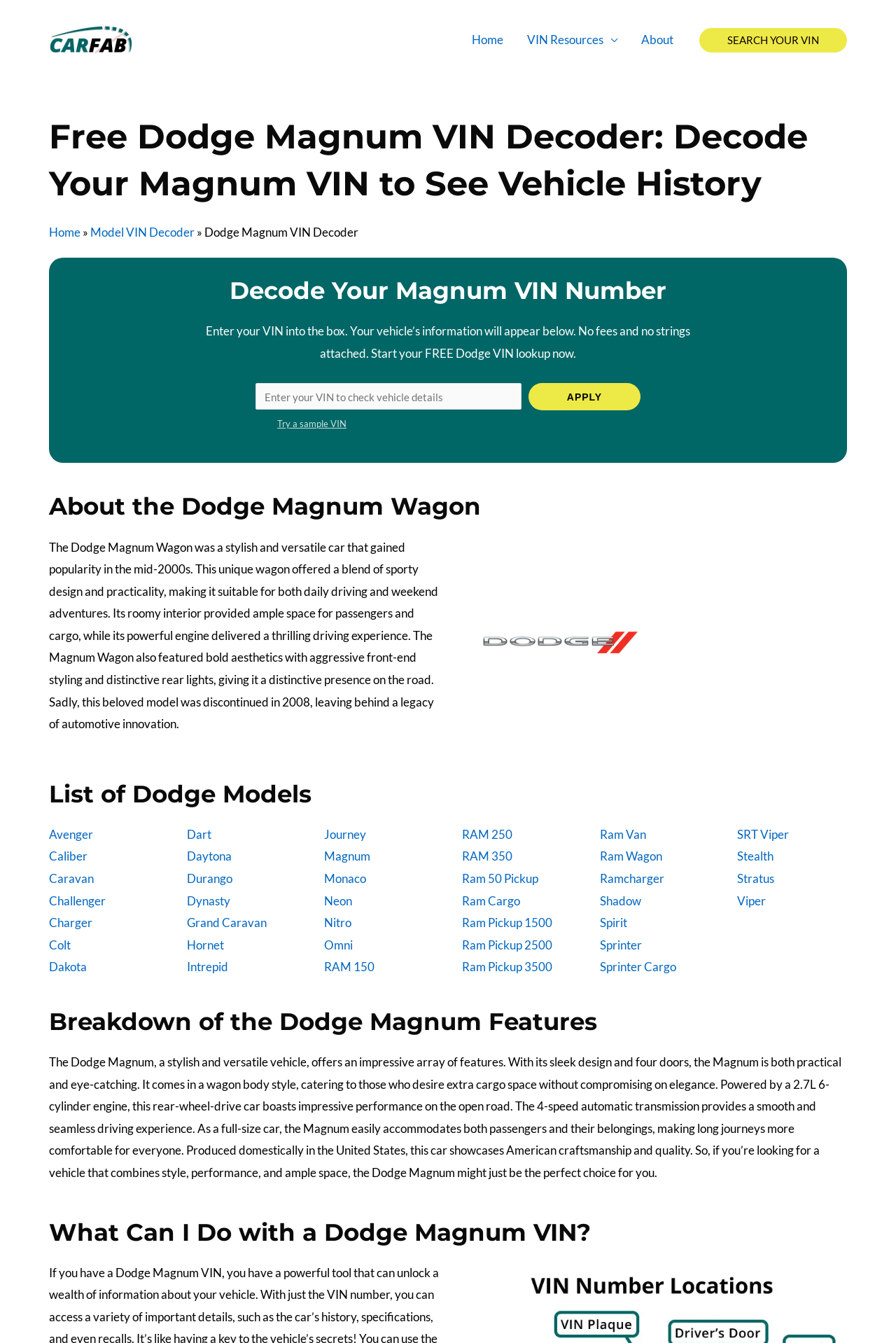What is the purpose of the textbox?
Provide an in-depth and detailed explanation in response to the question.

The textbox is located below the heading 'Decode Your Magnum VIN Number' and has a placeholder text 'Enter your VIN to check vehicle details'. This suggests that the user is expected to input their Vehicle Identification Number (VIN) into this textbox to retrieve information about their vehicle.